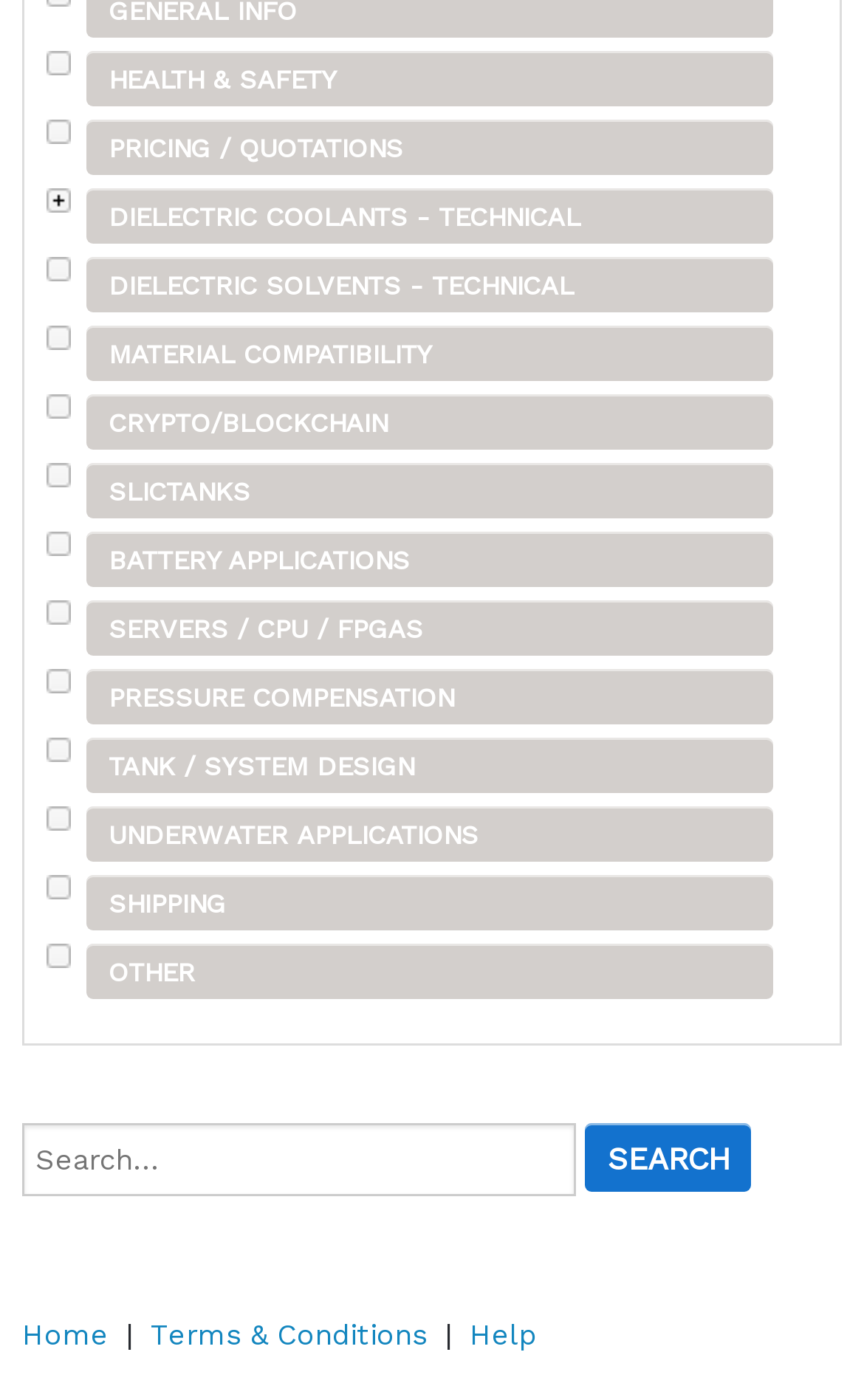Respond to the following question using a concise word or phrase: 
Is the search function available on this webpage?

Yes